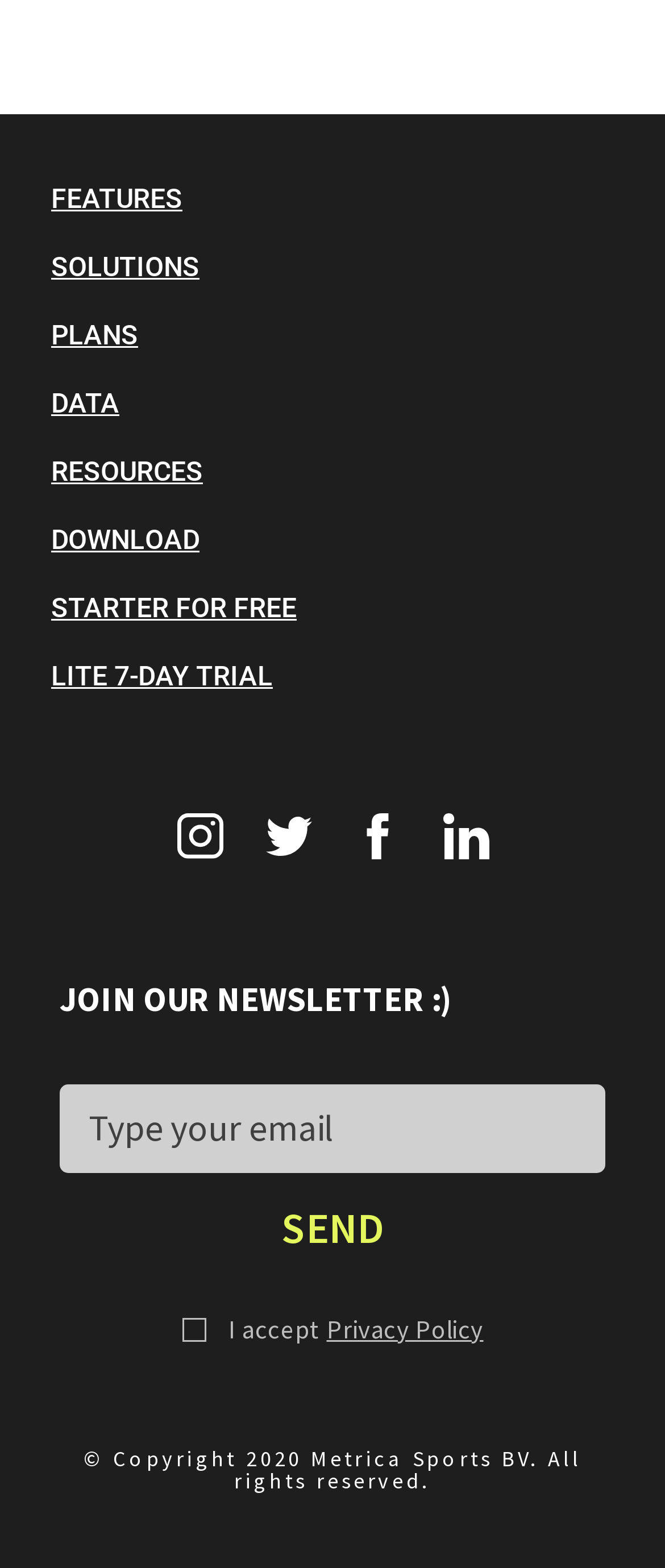Find the bounding box of the UI element described as: "name="EMAIL" placeholder="Type your email"". The bounding box coordinates should be given as four float values between 0 and 1, i.e., [left, top, right, bottom].

[0.09, 0.691, 0.91, 0.748]